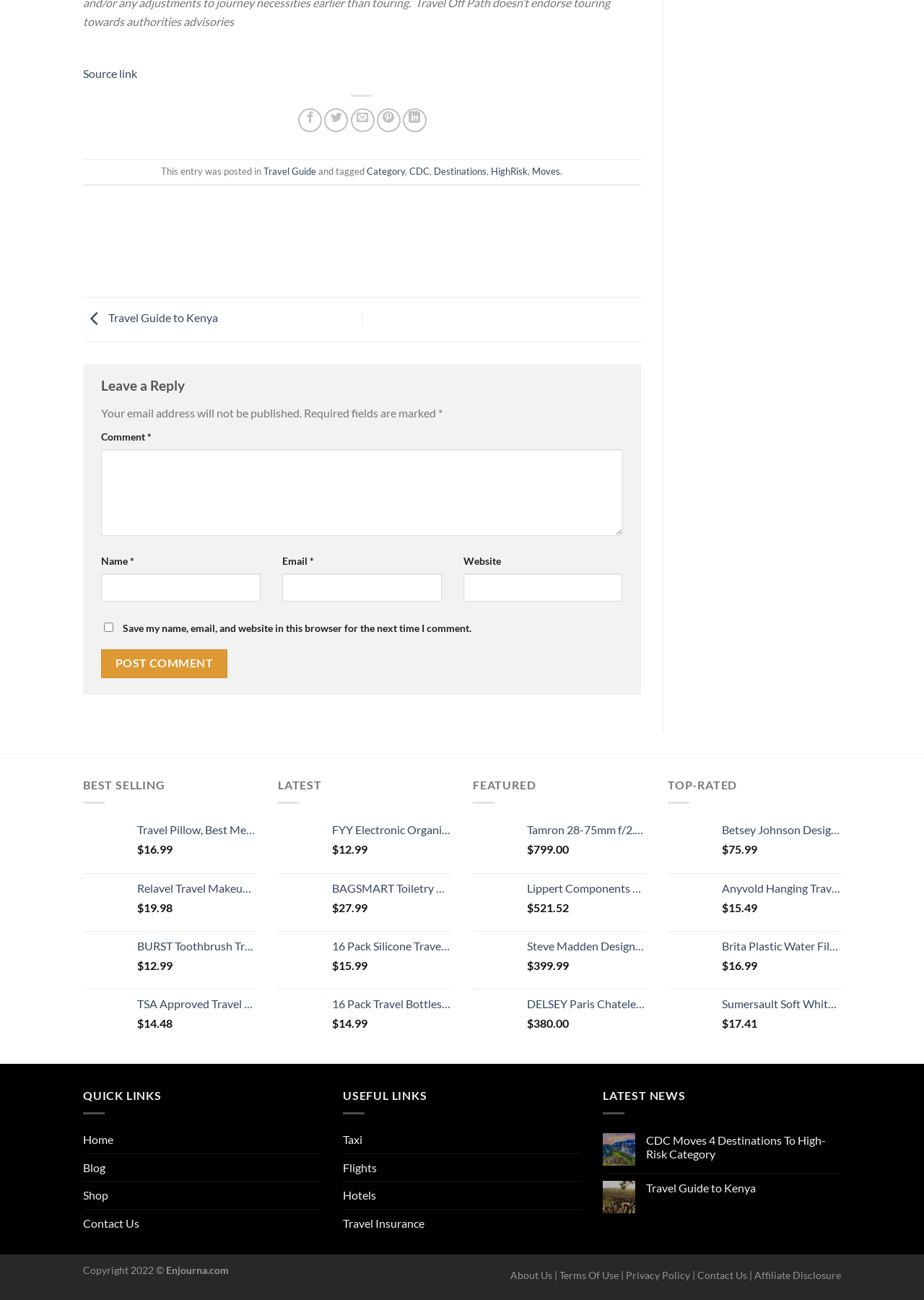Please give a short response to the question using one word or a phrase:
How many categories are listed in the footer?

5